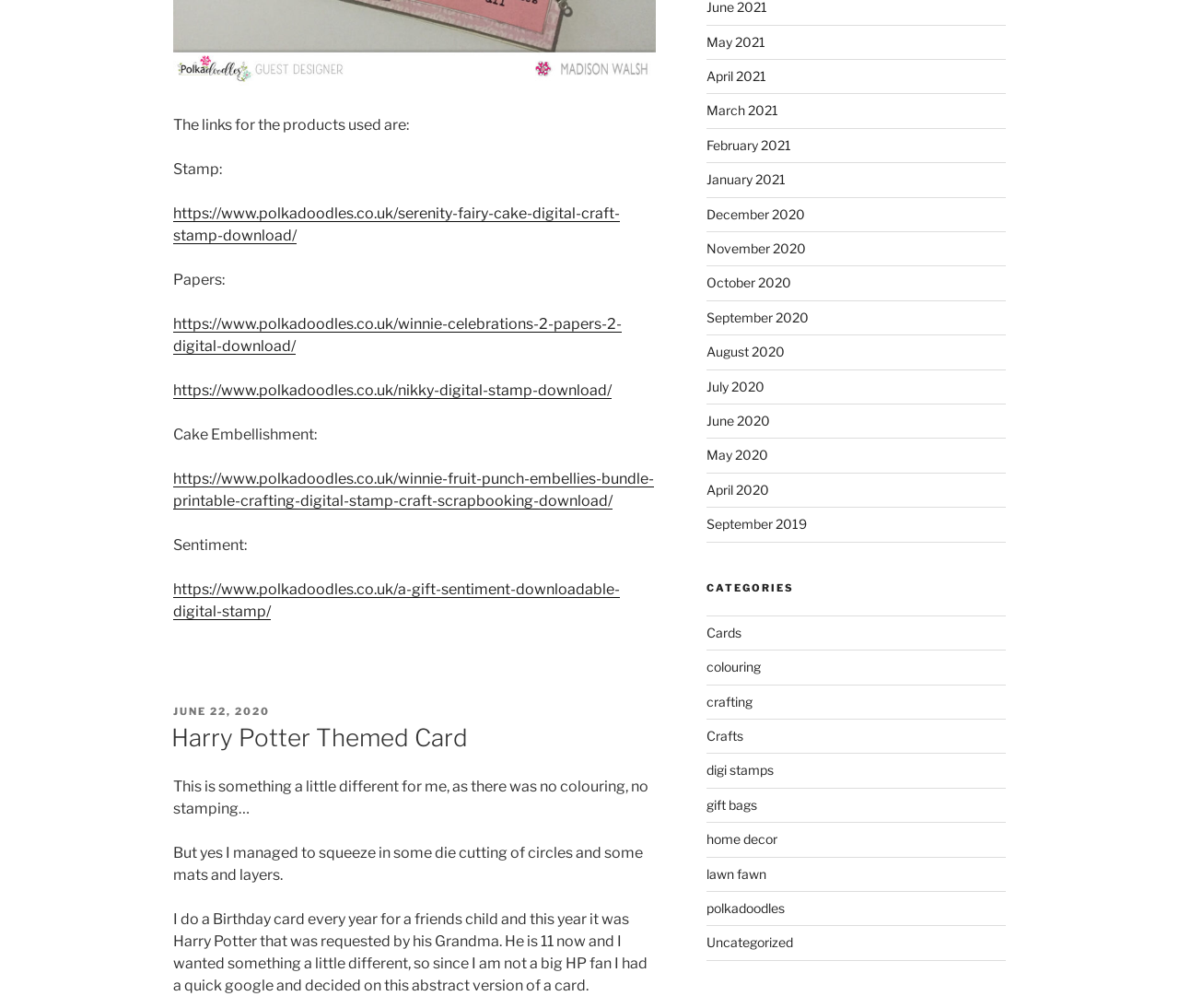Predict the bounding box coordinates of the UI element that matches this description: "September 2019". The coordinates should be in the format [left, top, right, bottom] with each value between 0 and 1.

[0.599, 0.512, 0.684, 0.528]